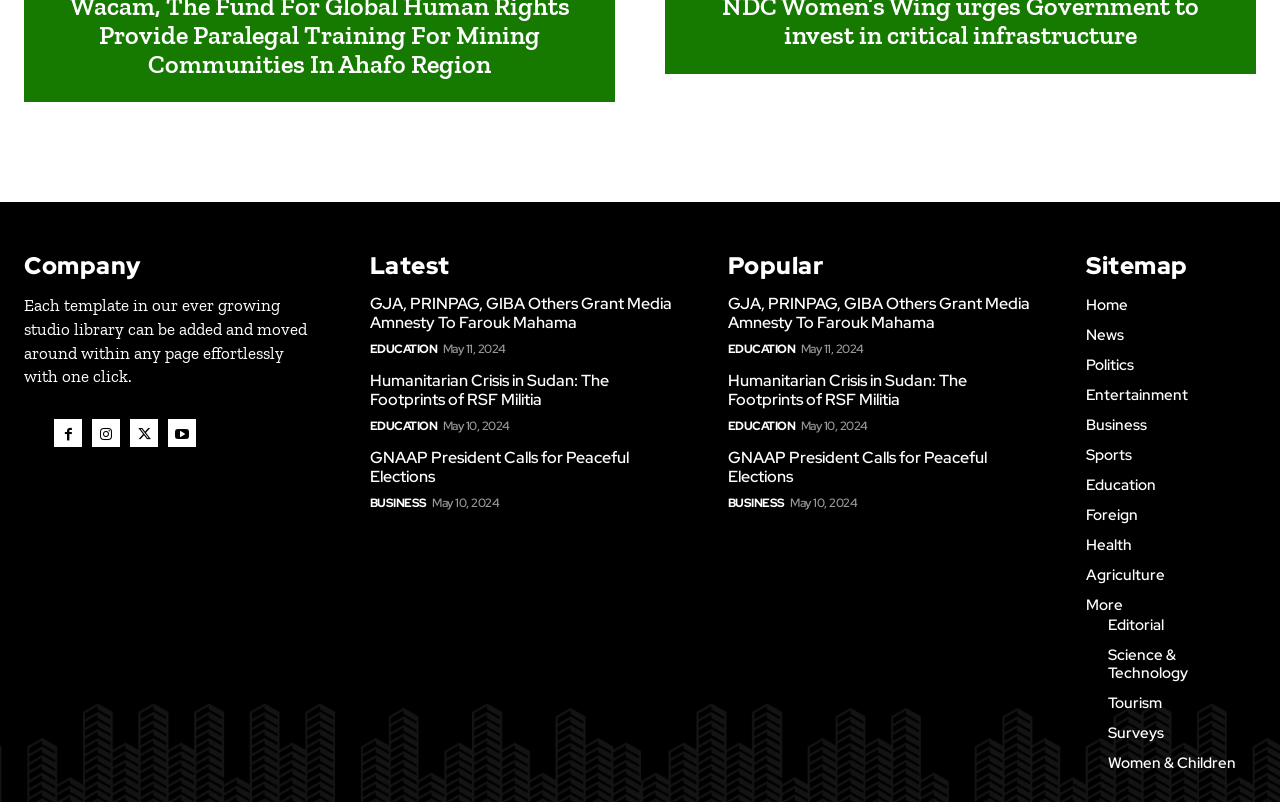Please determine the bounding box coordinates of the element to click on in order to accomplish the following task: "Click on the 'Popular' heading". Ensure the coordinates are four float numbers ranging from 0 to 1, i.e., [left, top, right, bottom].

[0.569, 0.315, 0.643, 0.35]